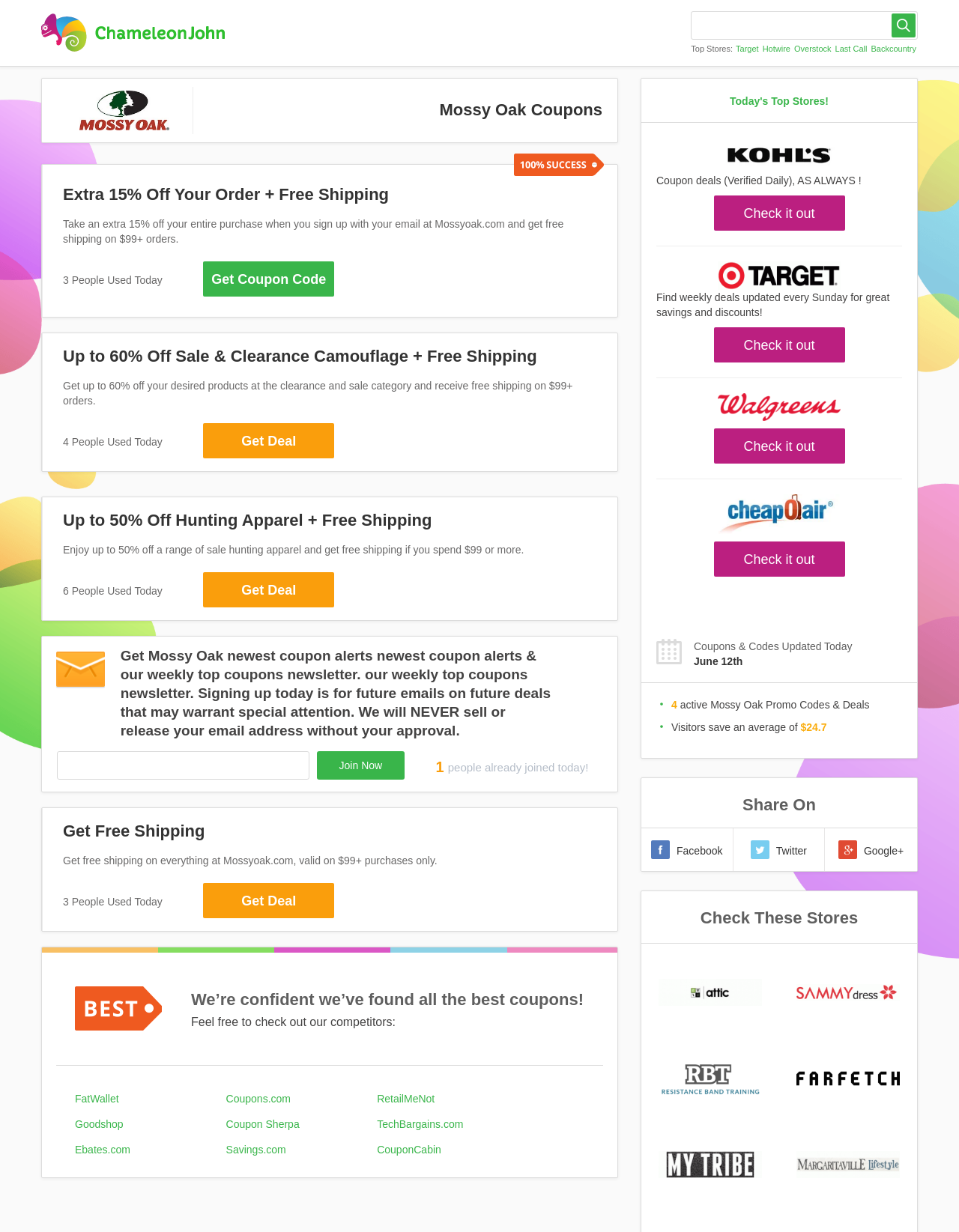Given the webpage screenshot, identify the bounding box of the UI element that matches this description: "Check it out".

[0.744, 0.347, 0.881, 0.376]